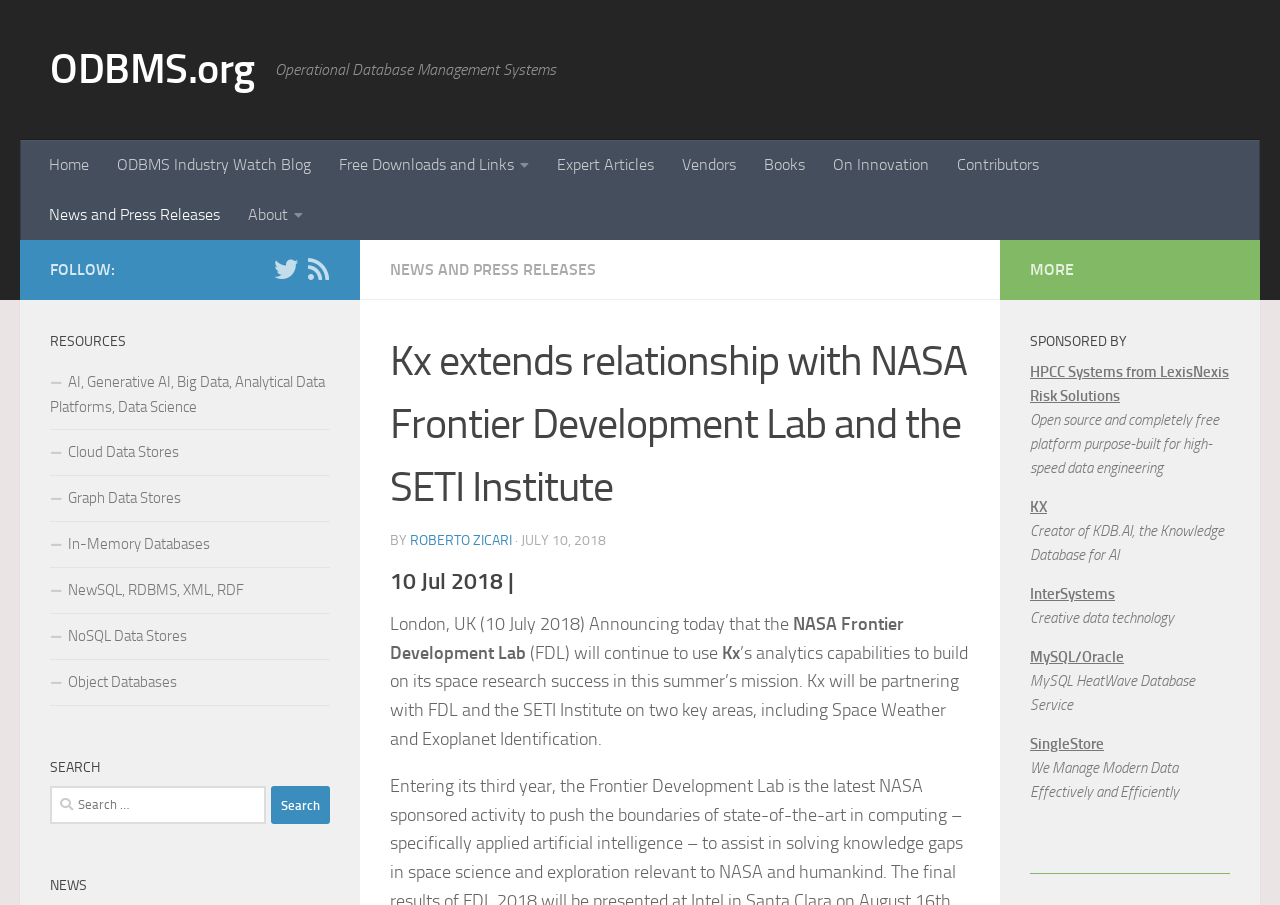Could you highlight the region that needs to be clicked to execute the instruction: "Learn about Kx"?

[0.805, 0.55, 0.818, 0.57]